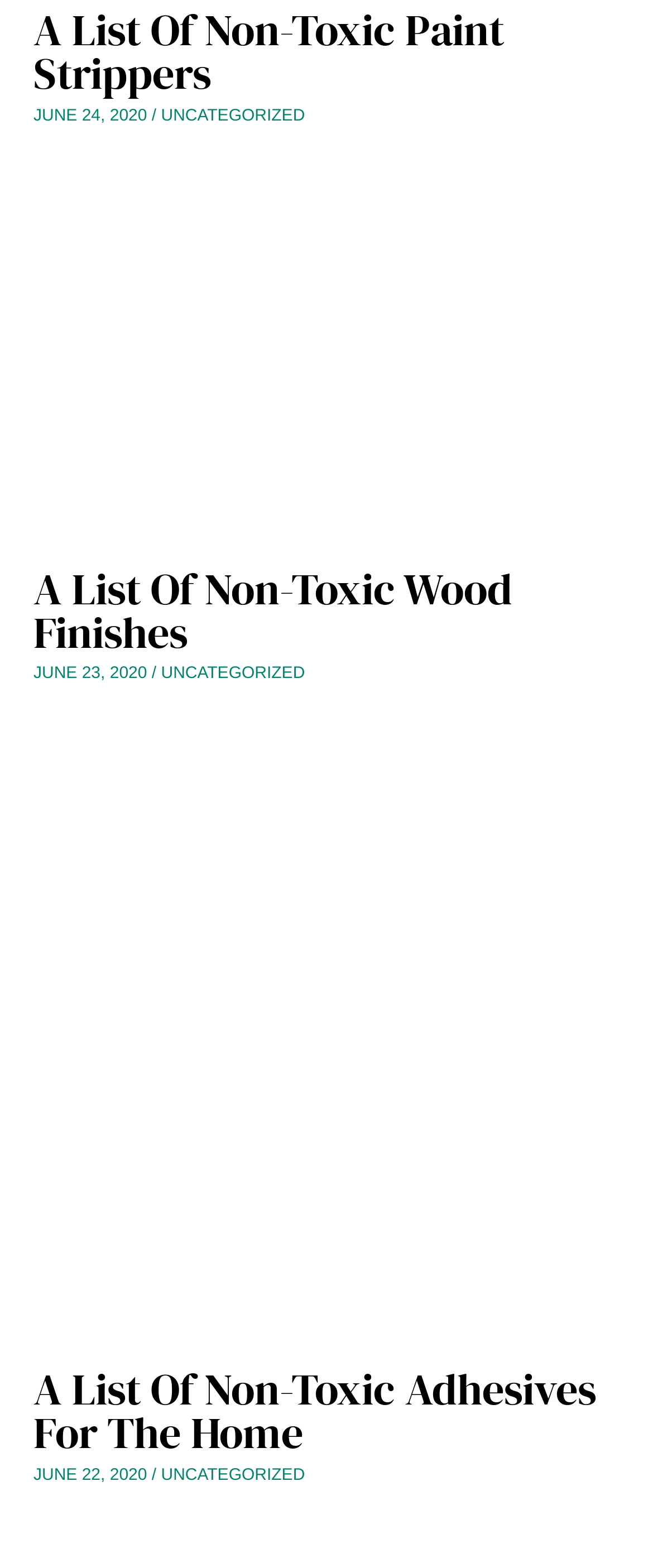Identify the bounding box coordinates necessary to click and complete the given instruction: "View A List Of Non-Toxic Paint Strippers".

[0.051, 0.0, 0.772, 0.067]